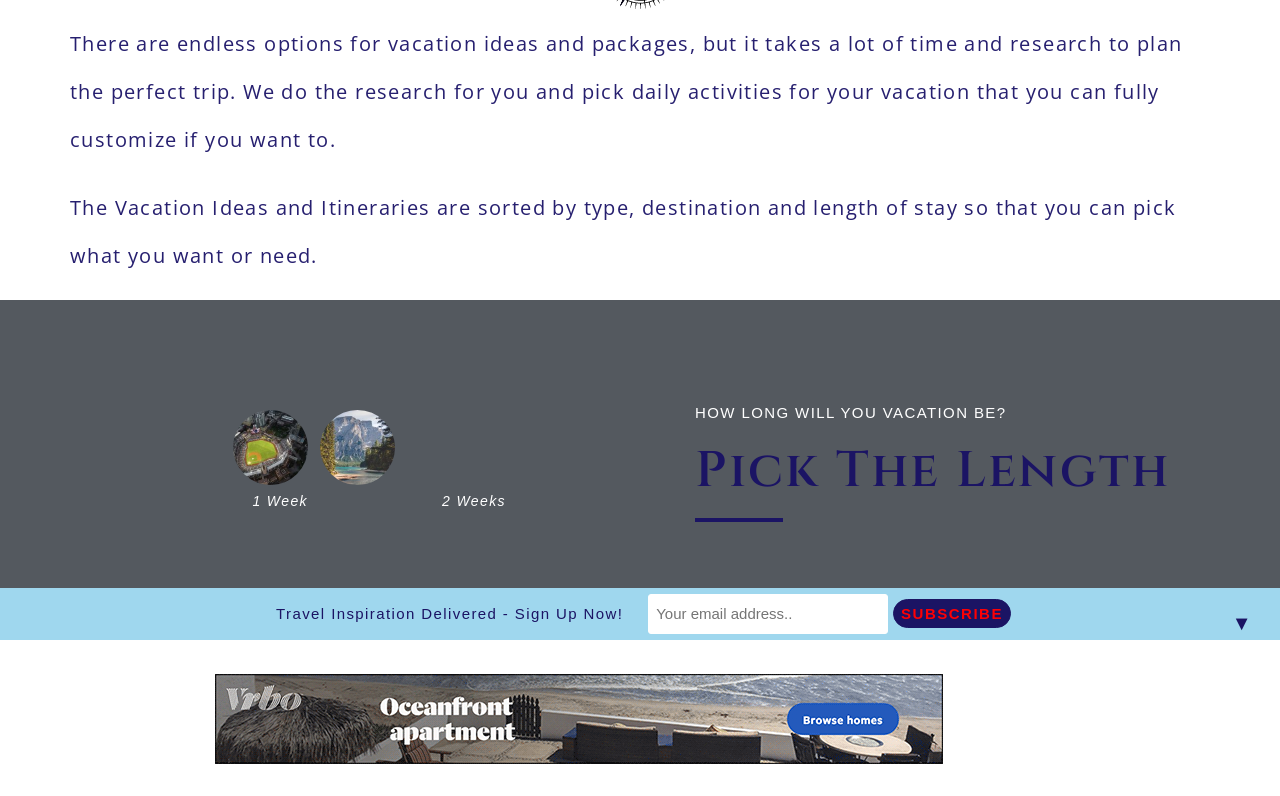Extract the bounding box coordinates of the UI element described by: "Skip to content". The coordinates should include four float numbers ranging from 0 to 1, e.g., [left, top, right, bottom].

None